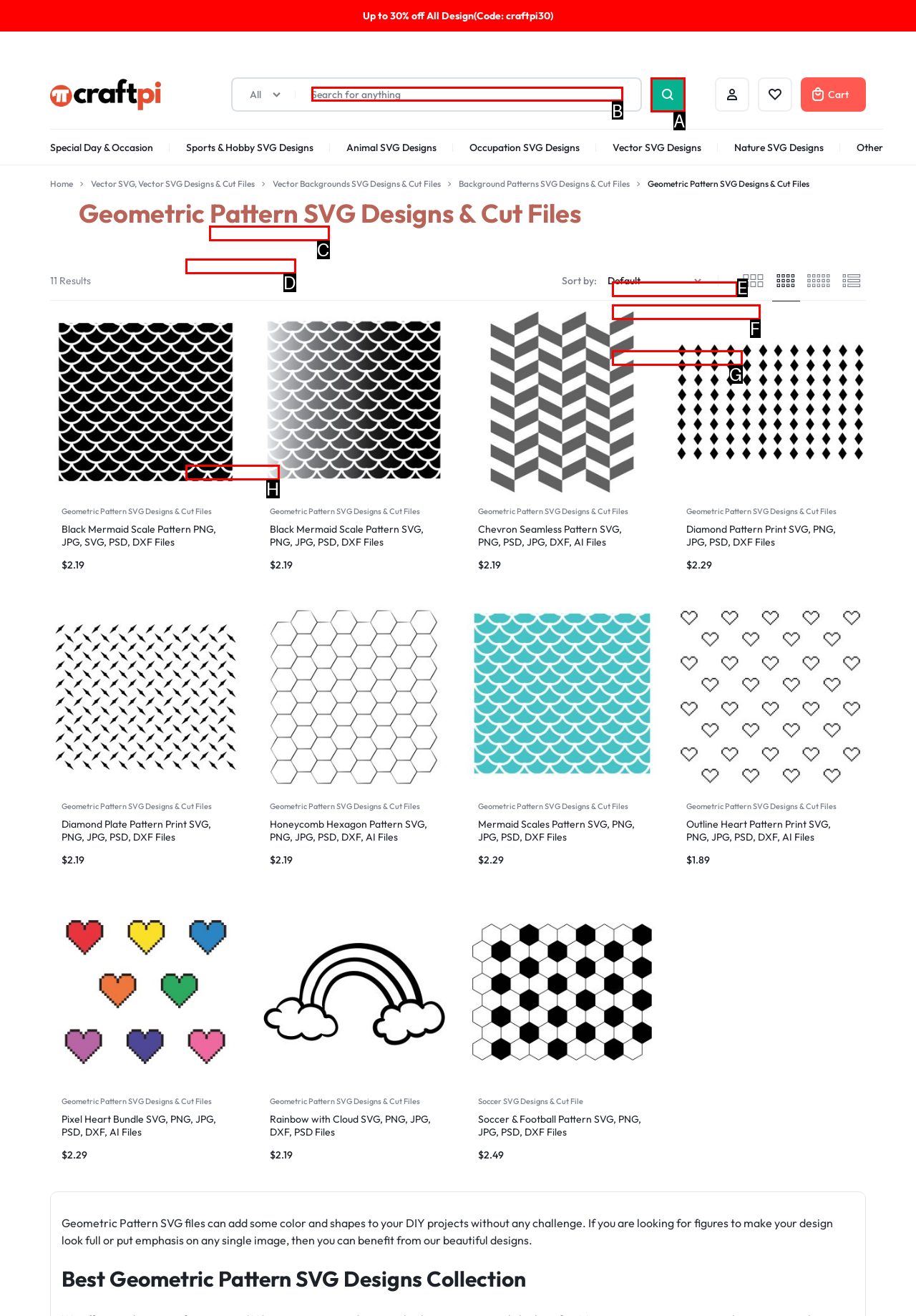Which choice should you pick to execute the task: Search for anything
Respond with the letter associated with the correct option only.

B